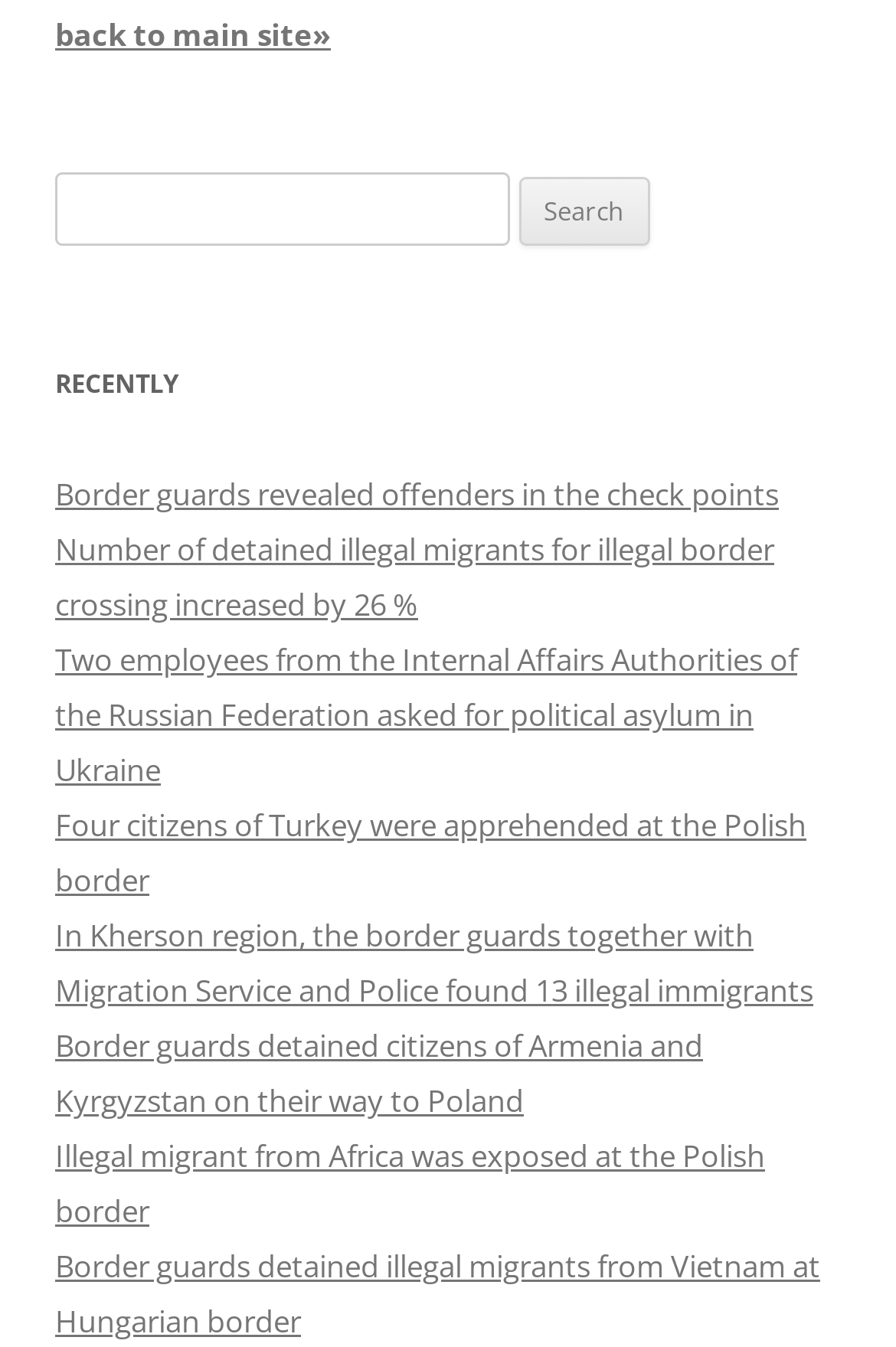Provide the bounding box coordinates in the format (top-left x, top-left y, bottom-right x, bottom-right y). All values are floating point numbers between 0 and 1. Determine the bounding box coordinate of the UI element described as: Home

None